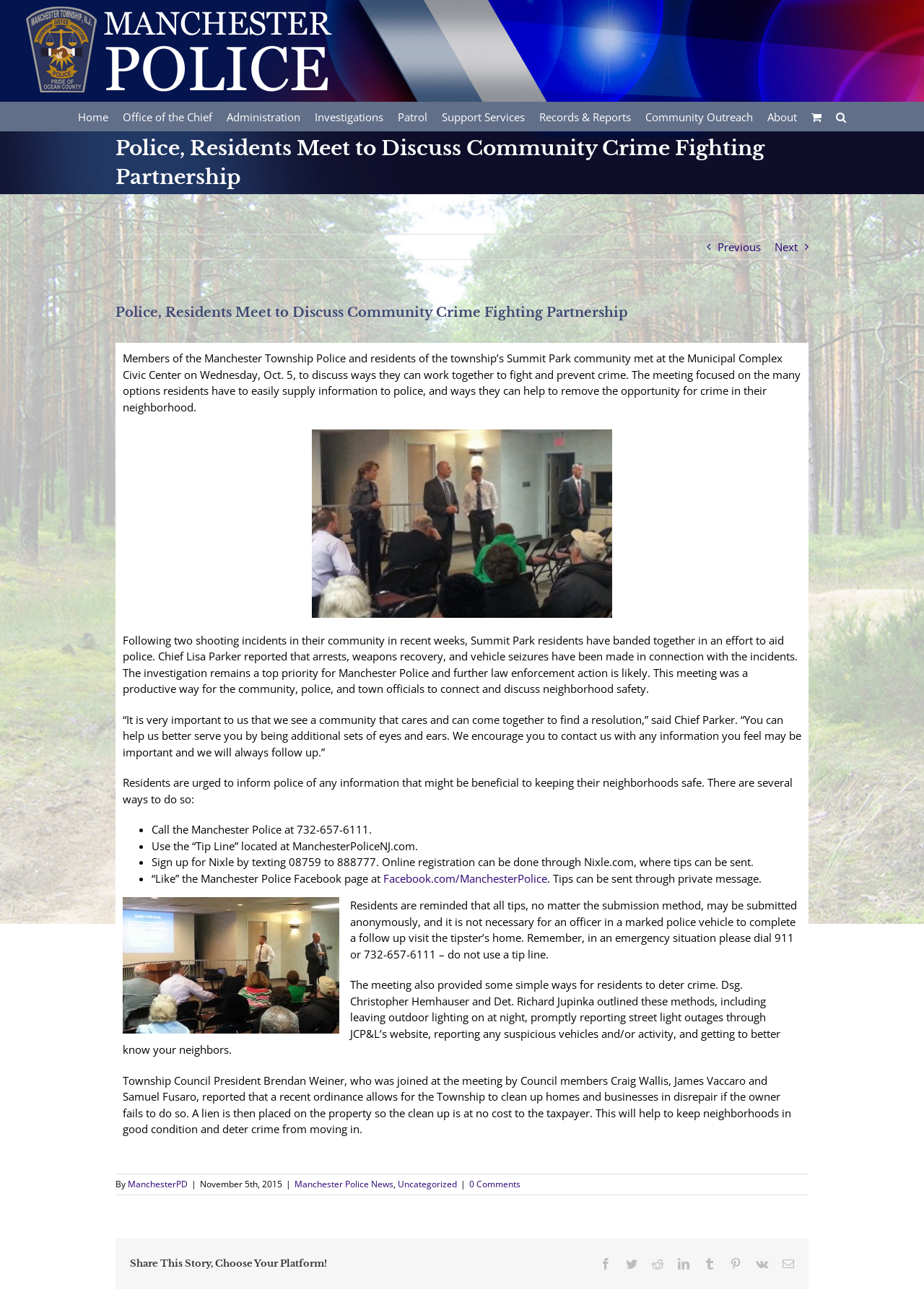What is the title or heading displayed on the webpage?

Police, Residents Meet to Discuss Community Crime Fighting Partnership